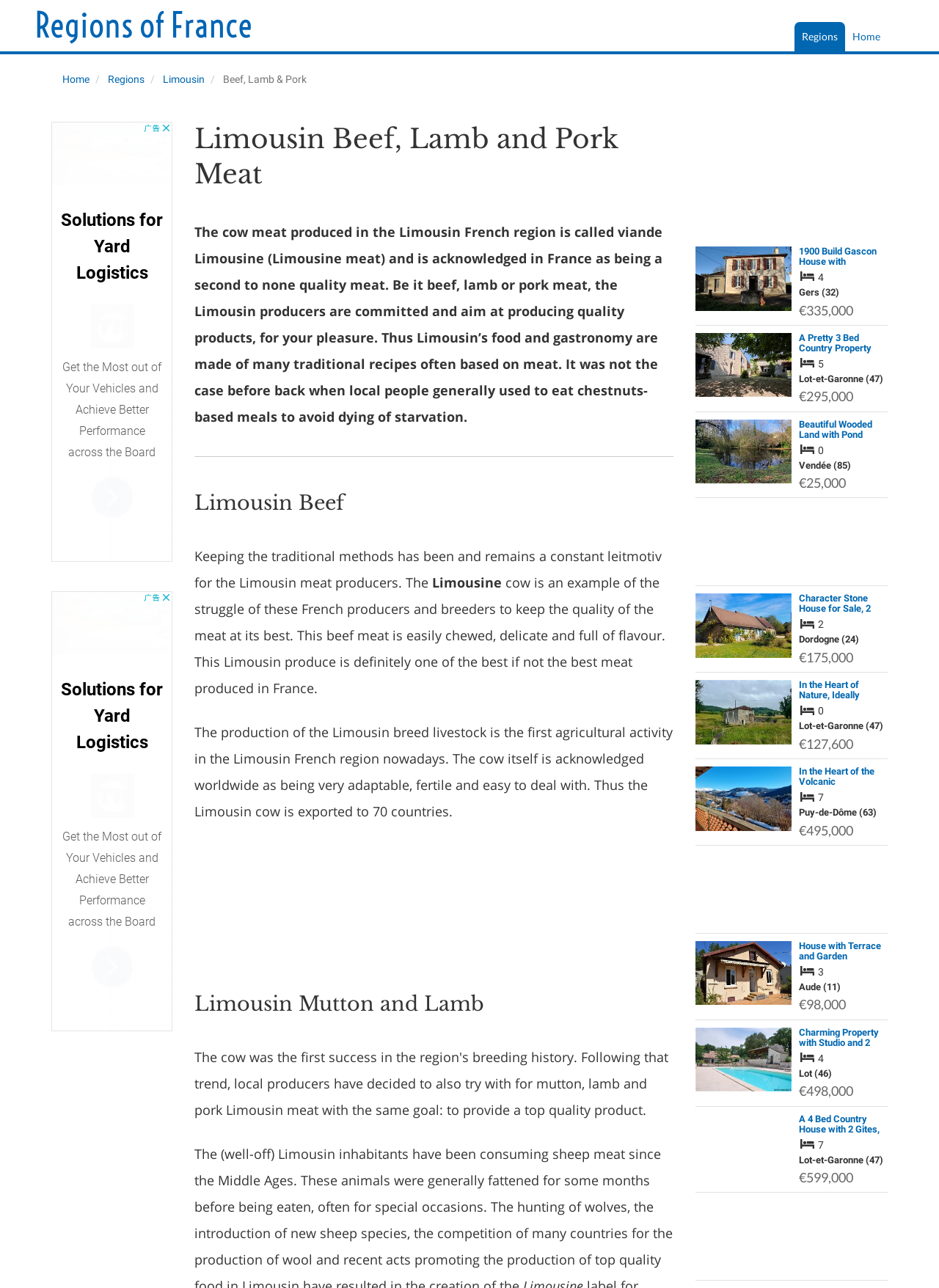Find the bounding box coordinates of the element you need to click on to perform this action: 'View the 'Limousin Beef, Lamb and Pork Meat' heading'. The coordinates should be represented by four float values between 0 and 1, in the format [left, top, right, bottom].

[0.207, 0.095, 0.717, 0.149]